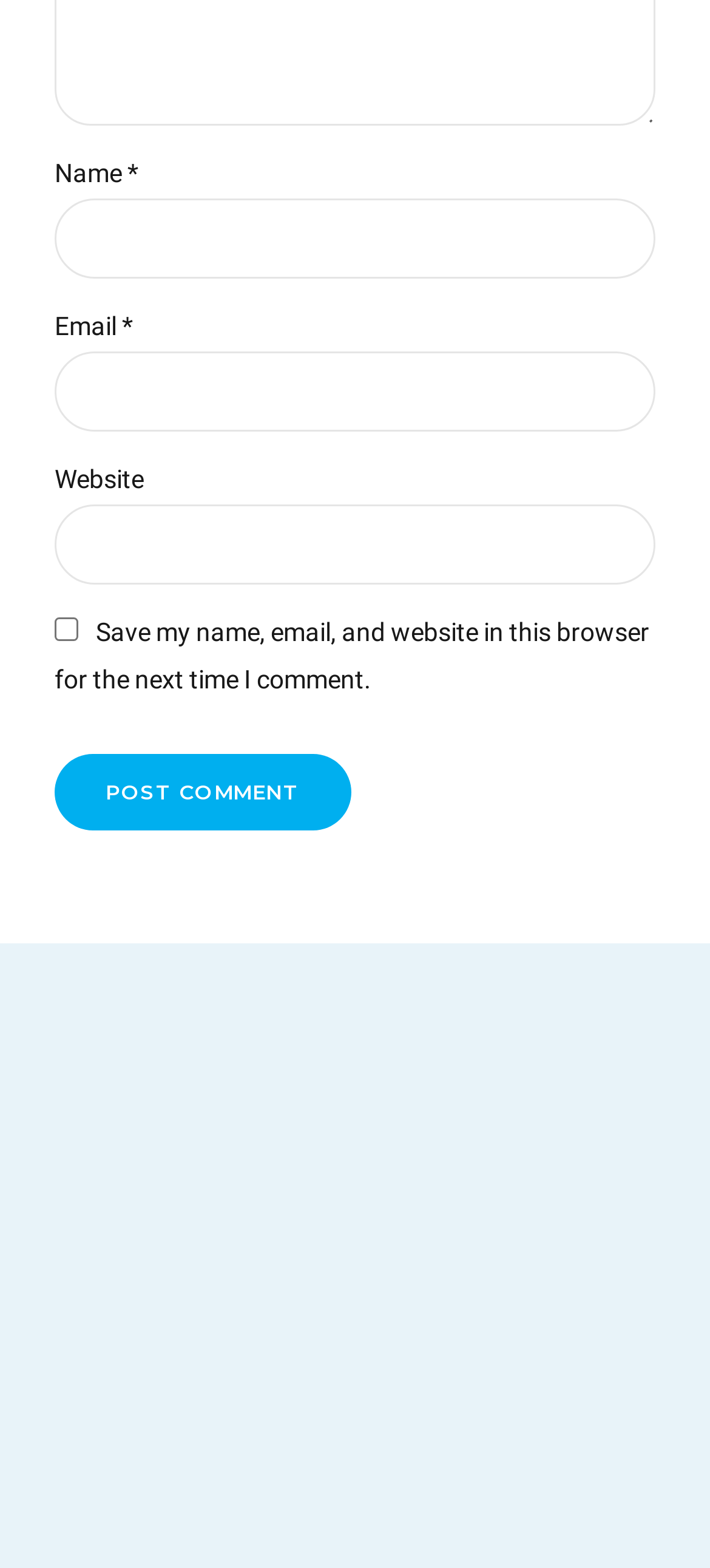Reply to the question with a brief word or phrase: How many links are there in the footer?

6